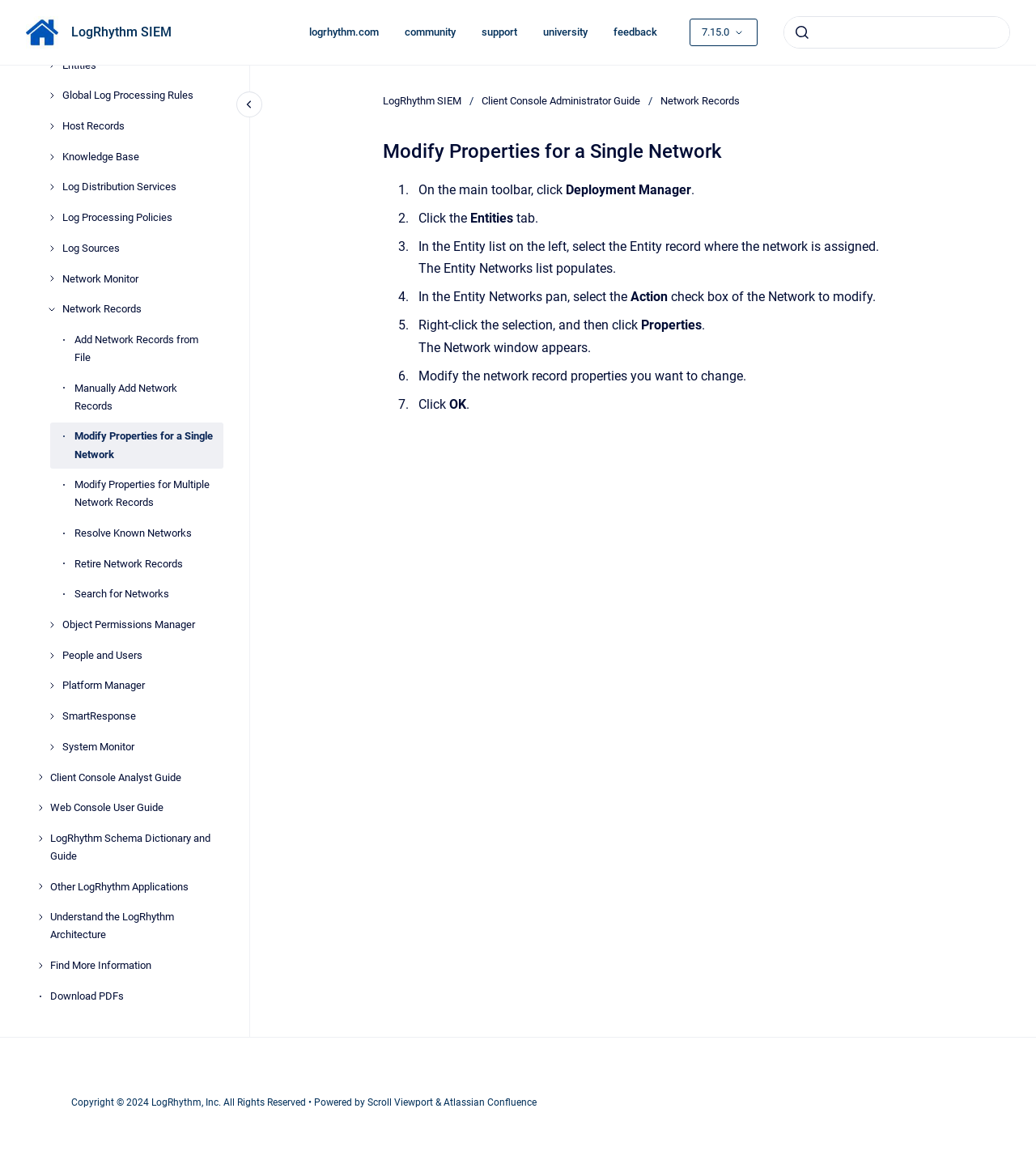What is the name of the current page?
Answer the question with as much detail as possible.

I determined the answer by looking at the header of the webpage, which contains the title 'Modify Properties for a Single Network'.